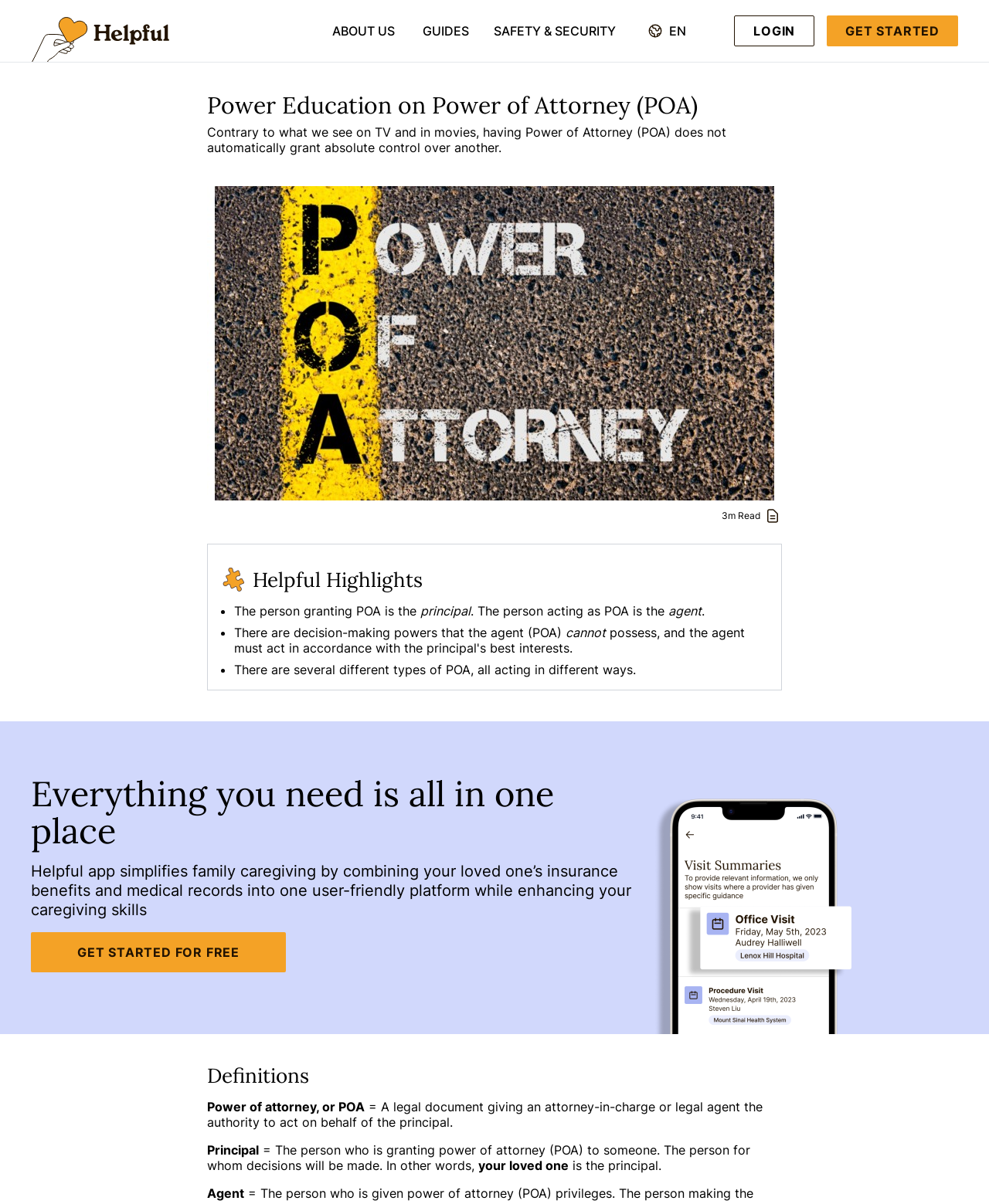Provide a one-word or brief phrase answer to the question:
What is the purpose of the 'Power of Attorney'?

To act on behalf of the principal